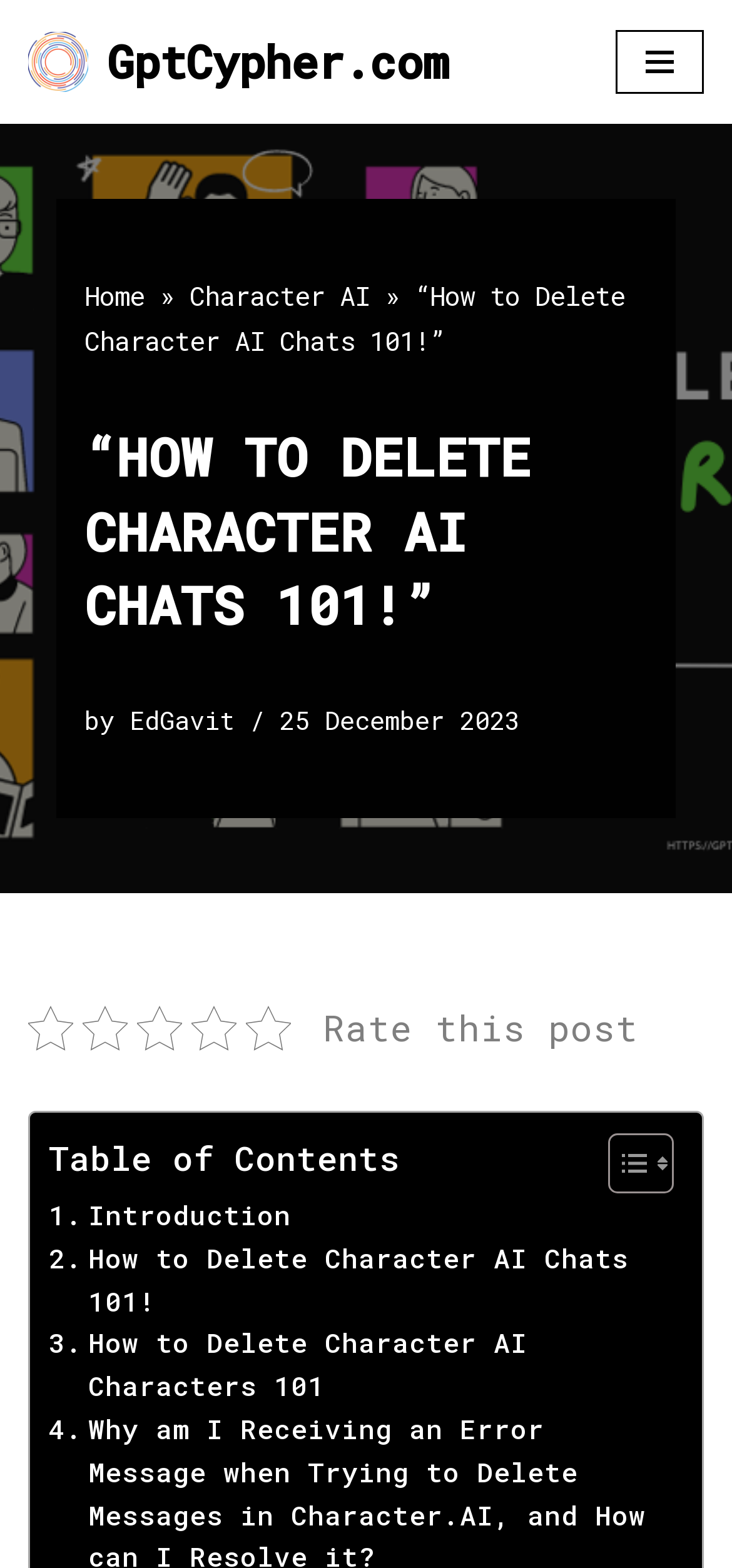Provide a brief response using a word or short phrase to this question:
What is the purpose of the button in the top-right corner?

Navigation Menu